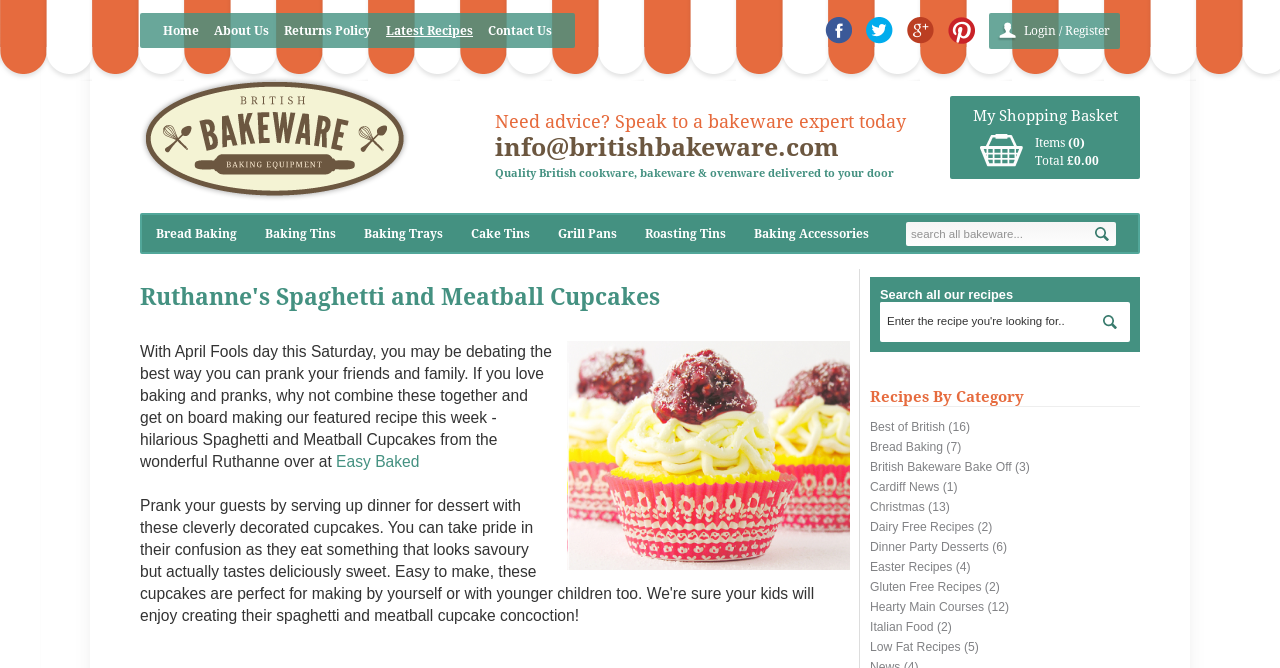Determine the bounding box coordinates of the element that should be clicked to execute the following command: "Follow us on social media".

[0.645, 0.025, 0.666, 0.066]